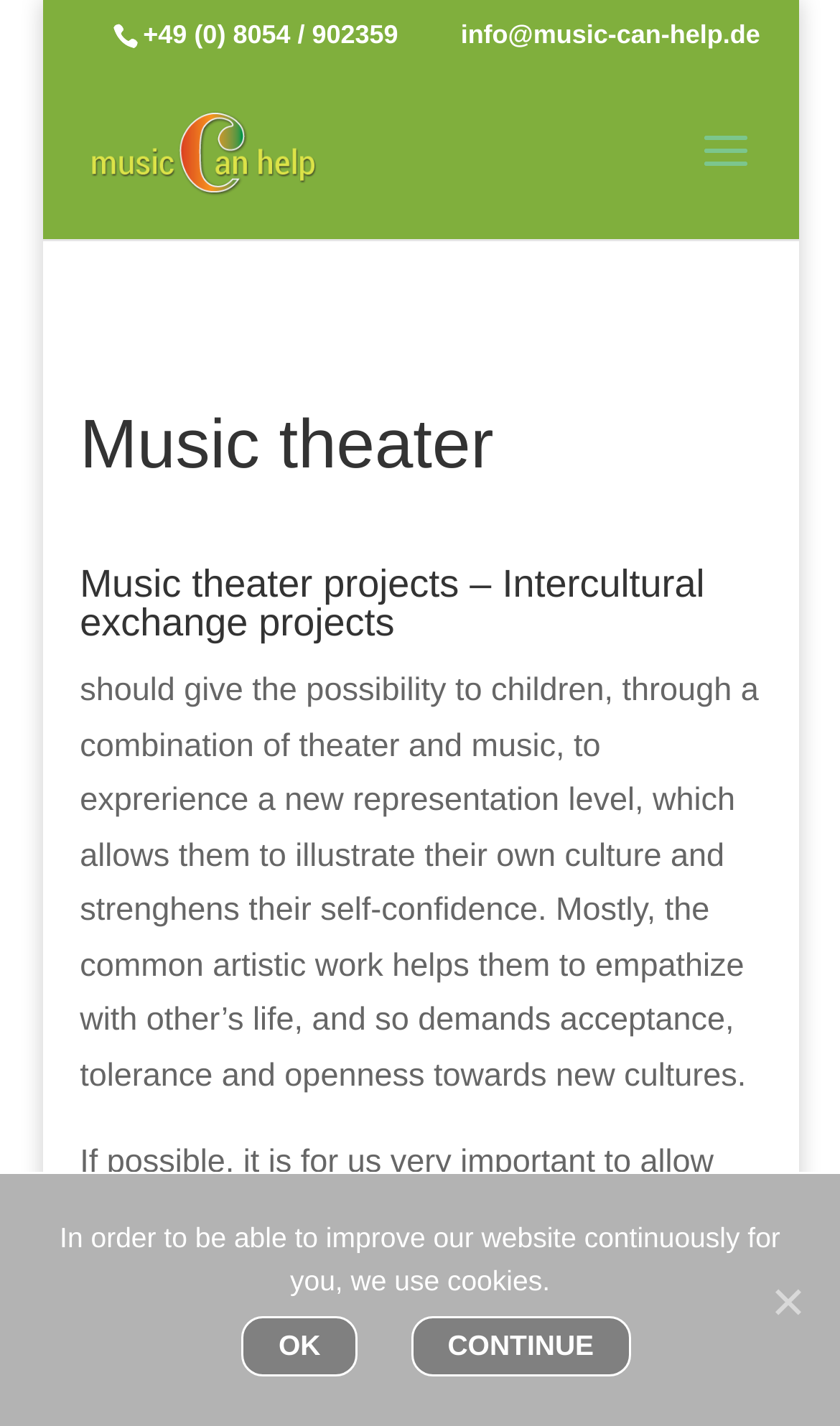What is the topic of the music theater projects?
Please answer the question as detailed as possible.

I found the topic of the music theater projects by reading the heading element on the webpage. The heading states 'Music theater projects – Intercultural exchange projects', which indicates that the topic of the projects is intercultural exchange.